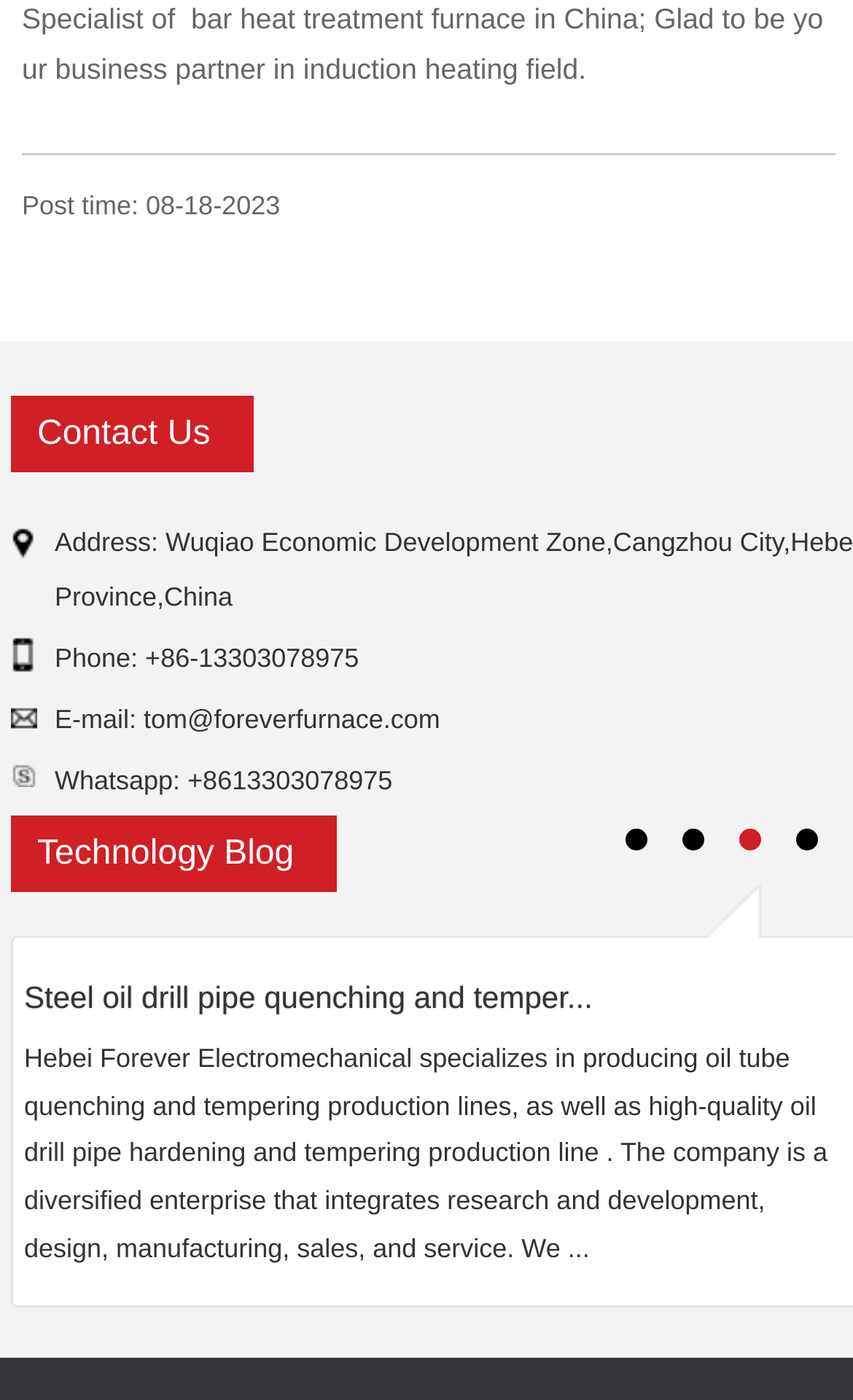Provide a brief response to the question below using one word or phrase:
What is the company's specialty?

bar heat treatment furnace